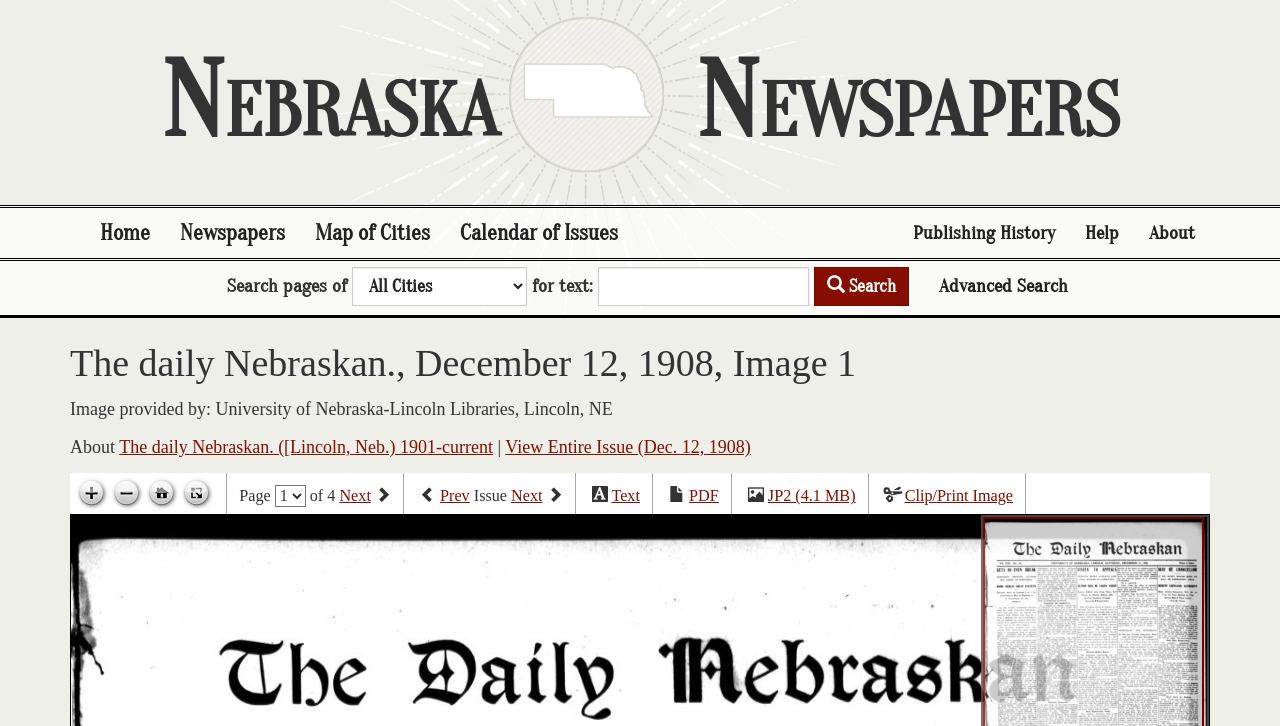What is the date of this newspaper issue?
Give a detailed response to the question by analyzing the screenshot.

The question asks for the date of this newspaper issue, which can be found in the heading 'The daily Nebraskan., December 12, 1908, Image 1' at the top of the webpage.